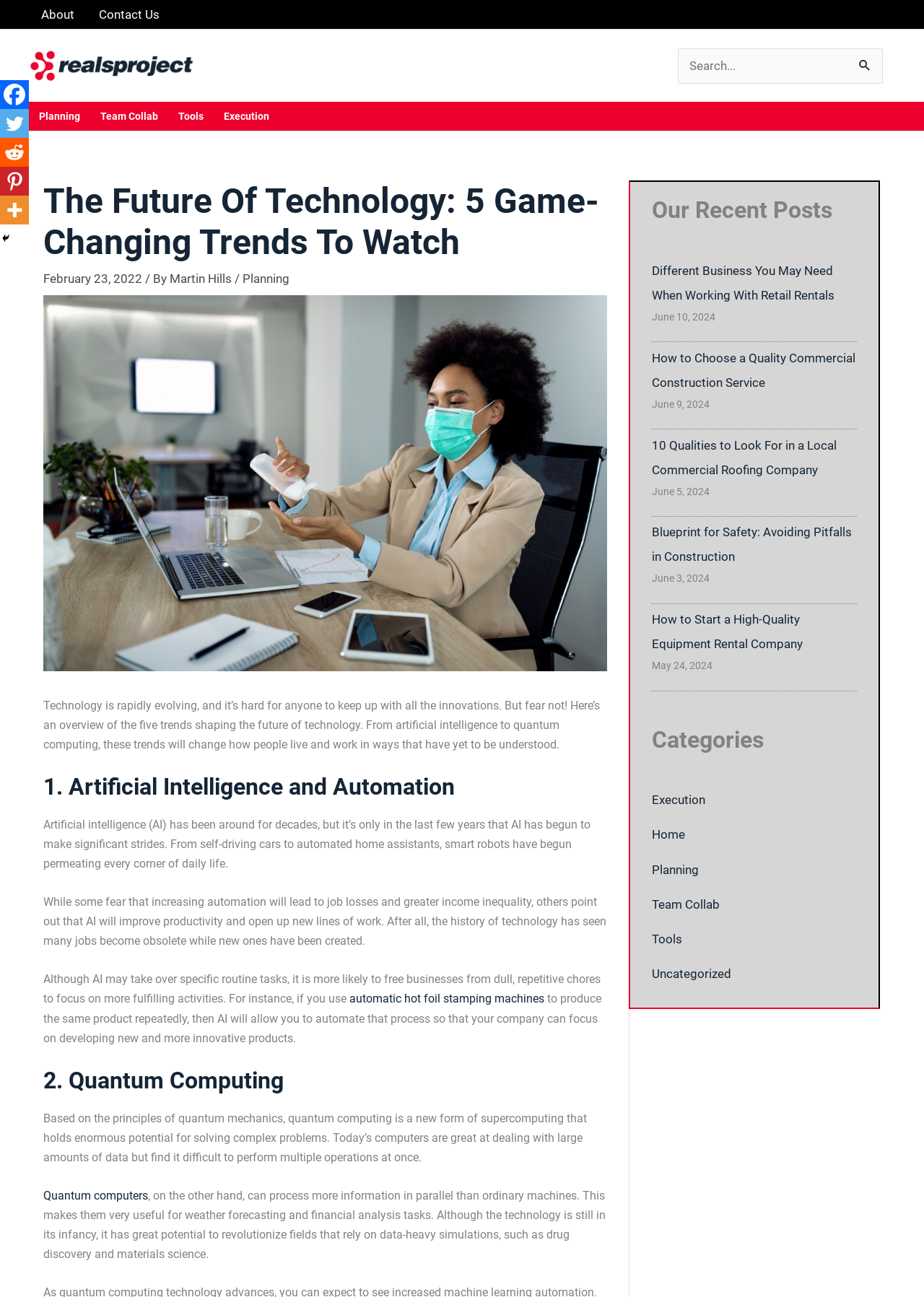Specify the bounding box coordinates of the element's area that should be clicked to execute the given instruction: "Learn more about the category of Execution". The coordinates should be four float numbers between 0 and 1, i.e., [left, top, right, bottom].

[0.705, 0.611, 0.763, 0.622]